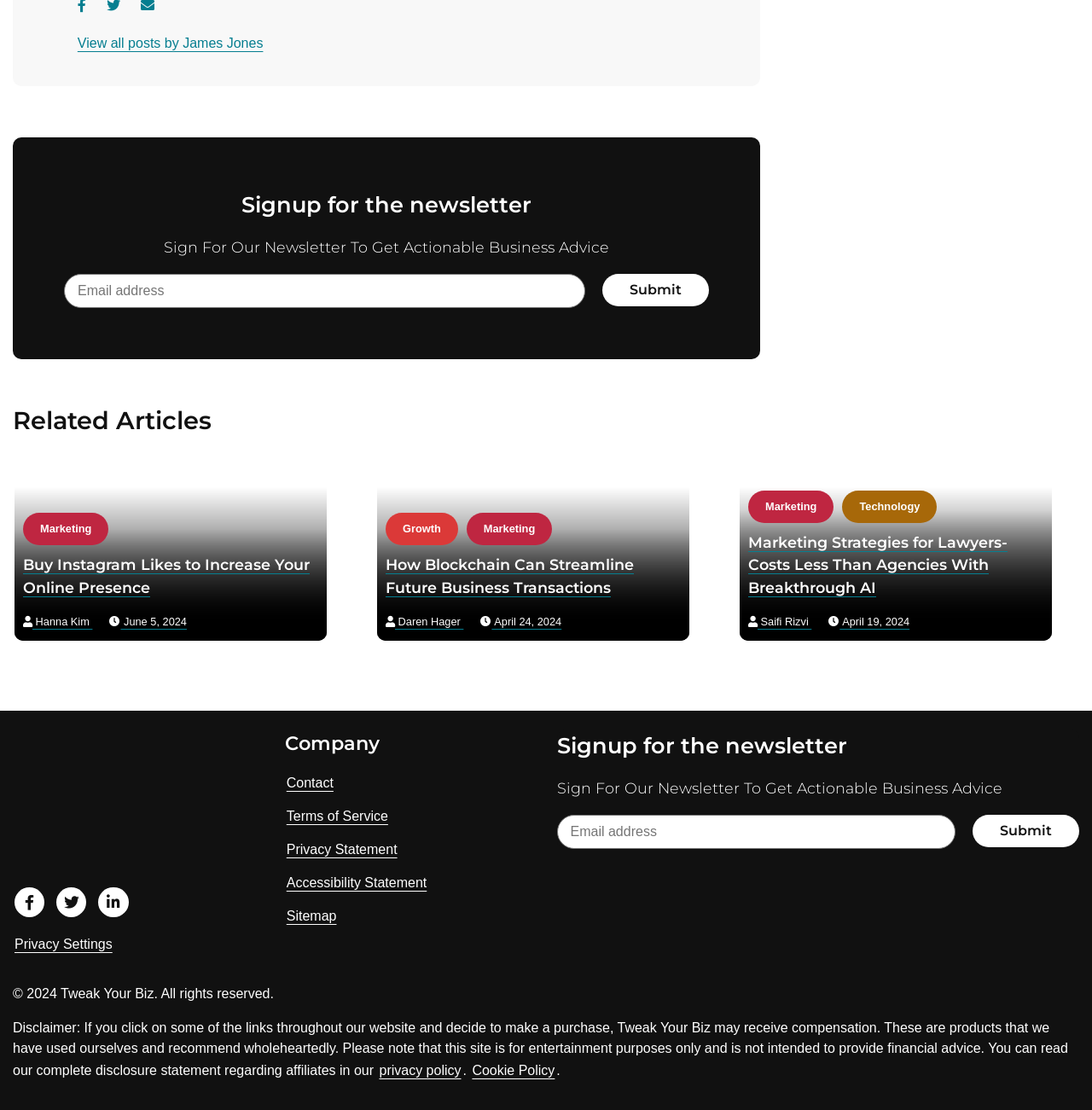Given the element description, predict the bounding box coordinates in the format (top-left x, top-left y, bottom-right x, bottom-right y). Make sure all values are between 0 and 1. Here is the element description: Cookie Policy

[0.431, 0.954, 0.51, 0.976]